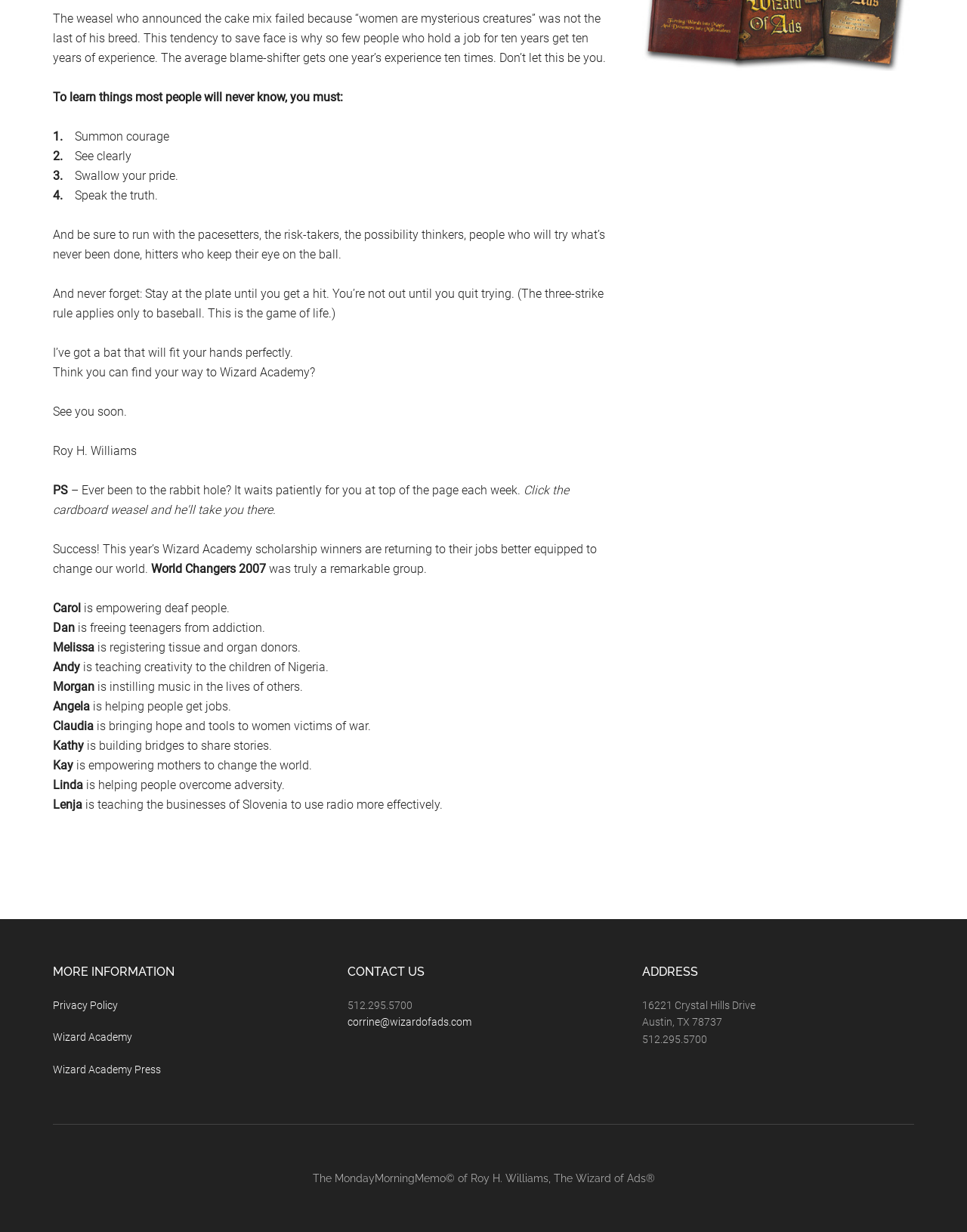What is the theme of the scholarship winners' work?
Please answer the question with a single word or phrase, referencing the image.

Changing the world